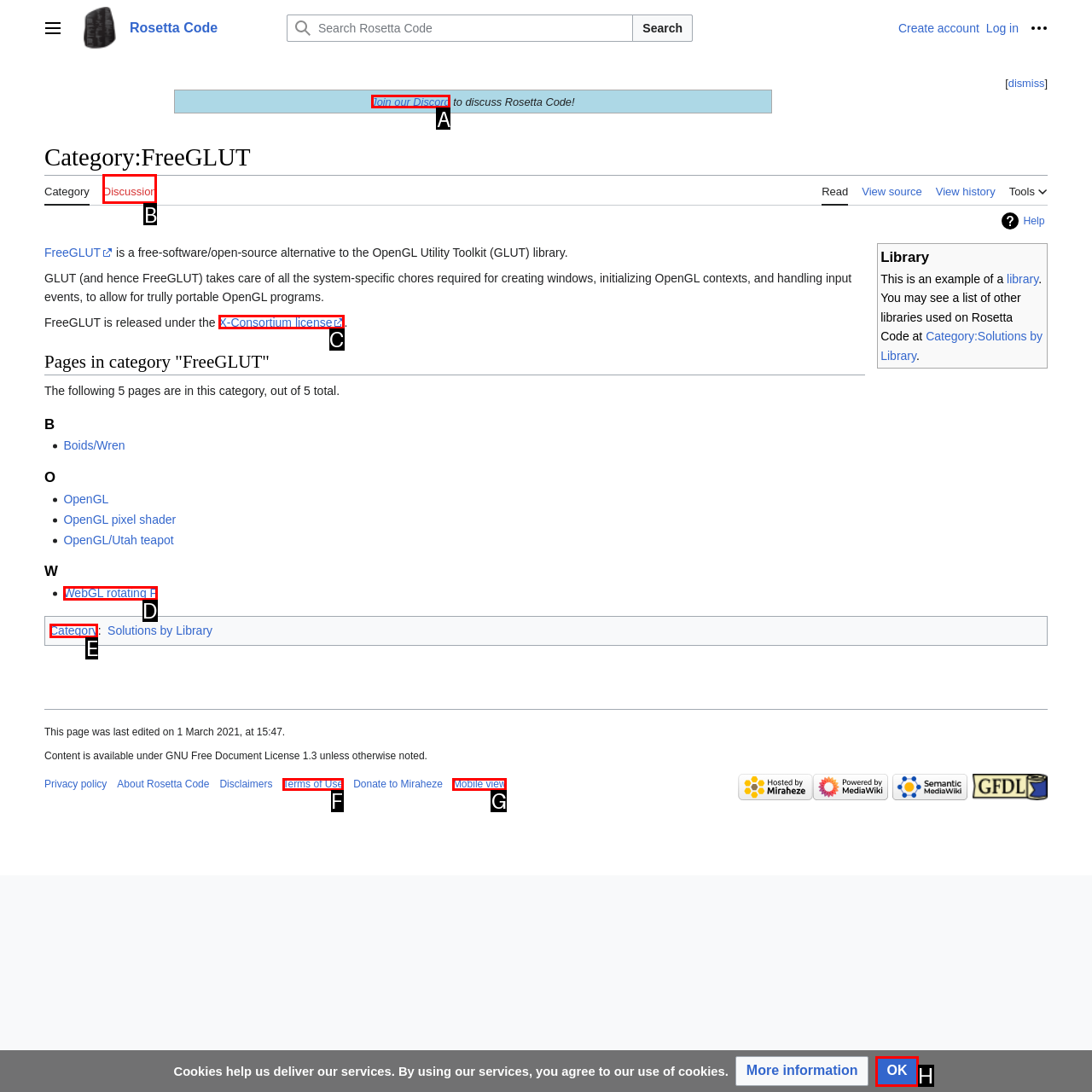Based on the description: Join our Discord, identify the matching lettered UI element.
Answer by indicating the letter from the choices.

A